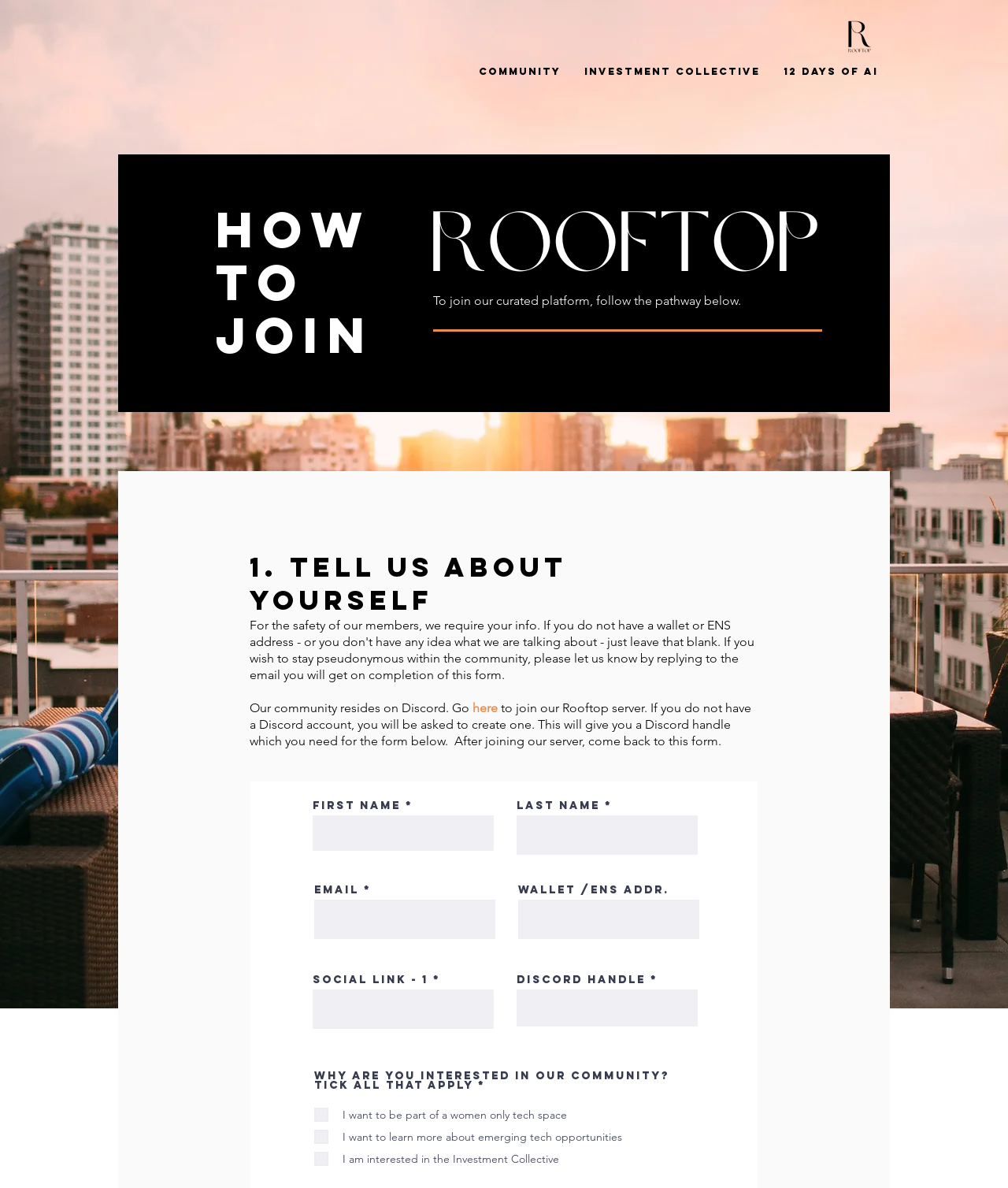Write an exhaustive caption that covers the webpage's main aspects.

The webpage is about Rooftop, a women emerging tech community focused on funding women startups. At the top left corner, there is a Rooftop logo, which is also a link to the community's description. Below the logo, there is a navigation menu with three links: "Community", "Investment Collective", and "12 days of AI".

The main content of the webpage is divided into two sections. The first section, titled "How to Join", provides a step-by-step guide on how to join the community. It starts with a brief introduction, followed by a series of instructions. The first step is to join the Rooftop server on Discord, and a link "here" is provided to facilitate this process.

The second section is a form that requires users to fill in their personal information, including first name, last name, email, wallet or ENS address, social link, and Discord handle. There are also three checkboxes that ask users to select their reasons for joining the community, including wanting to be part of a women-only tech space, learning more about emerging tech opportunities, and being interested in the Investment Collective.

Overall, the webpage is designed to guide users through the process of joining the Rooftop community, with a clear and concise layout that makes it easy to navigate.